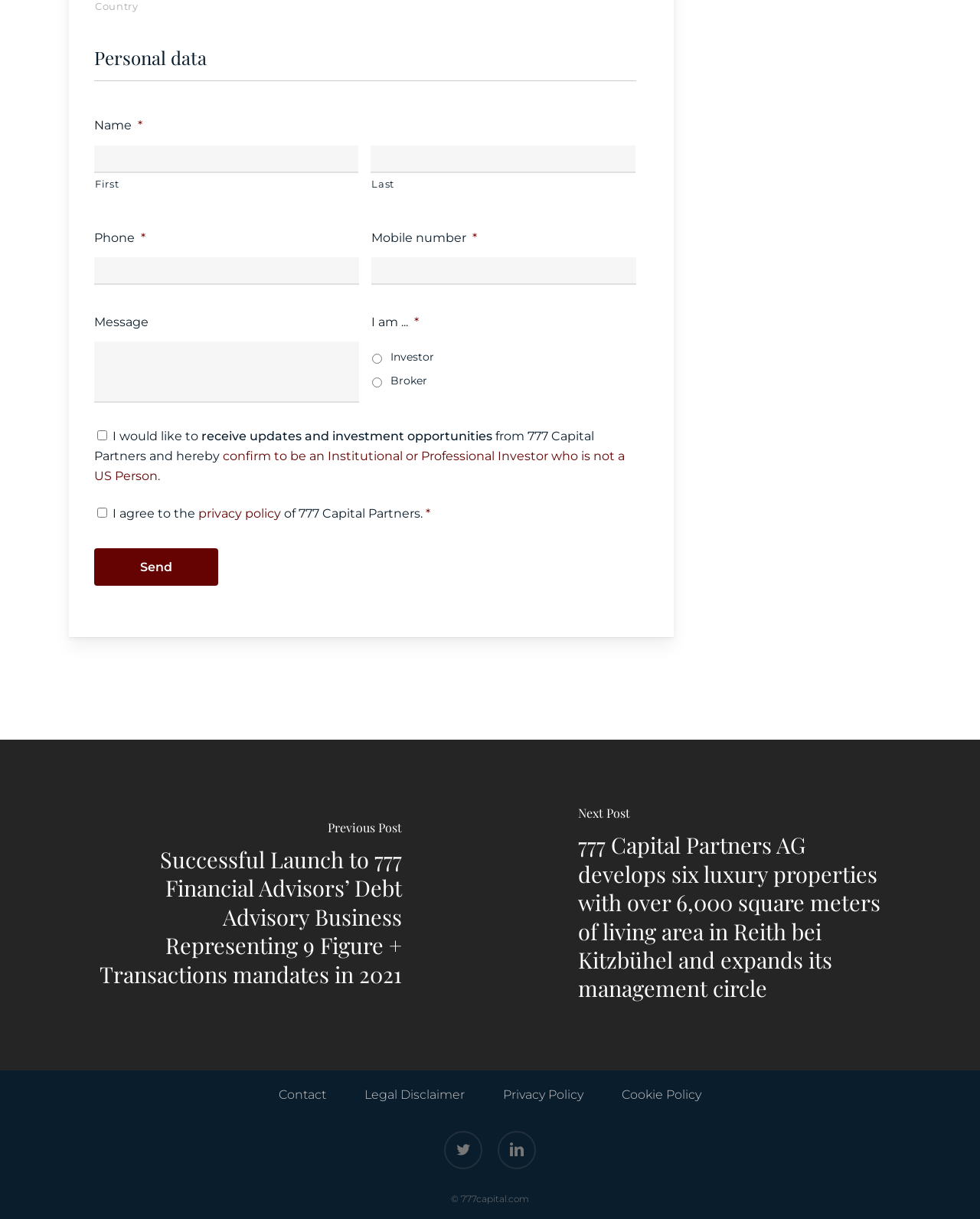Provide your answer in one word or a succinct phrase for the question: 
How many links are there in the footer?

5